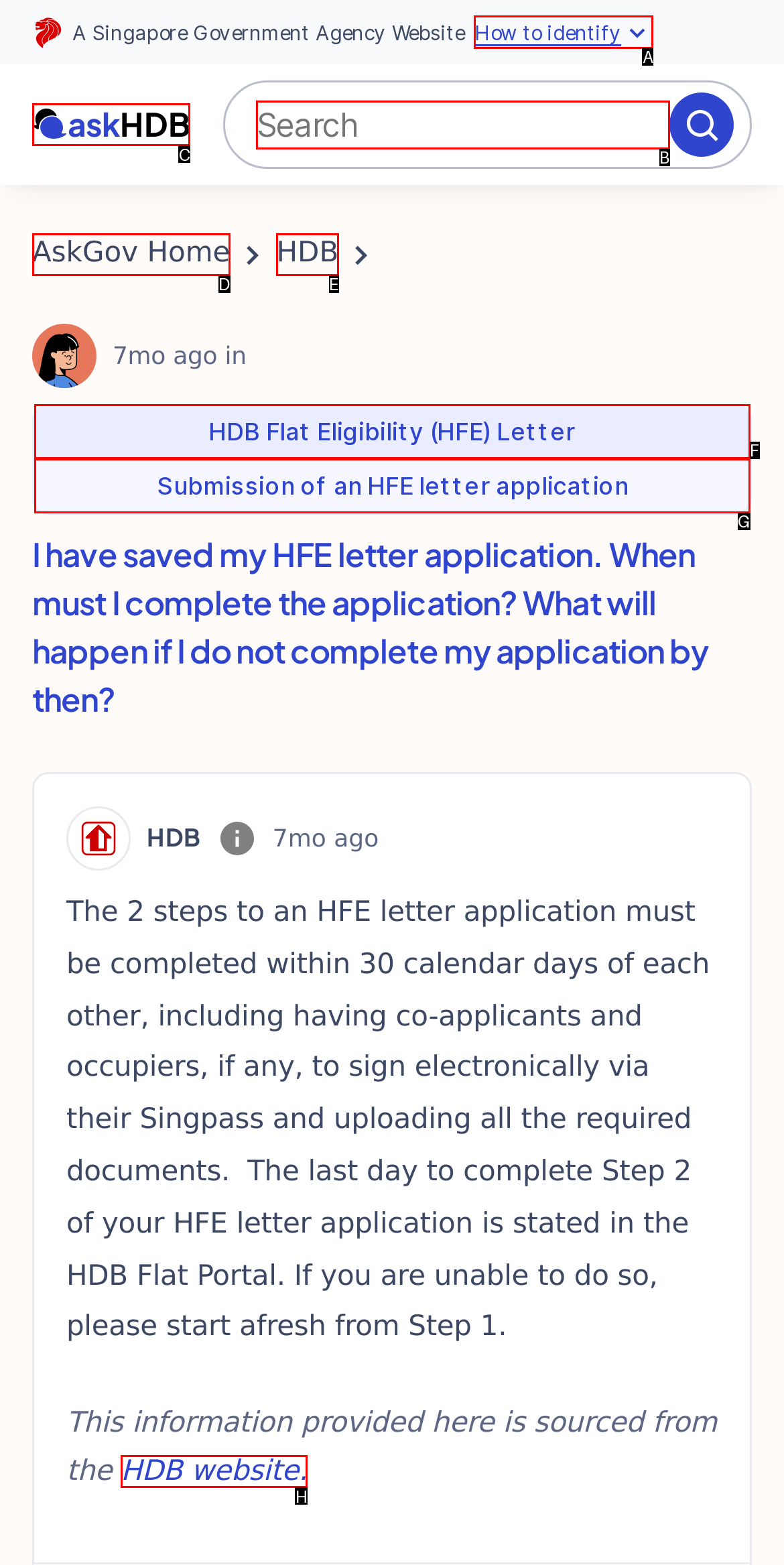Point out which HTML element you should click to fulfill the task: Expand masthead to find out how to identify an official government website.
Provide the option's letter from the given choices.

A